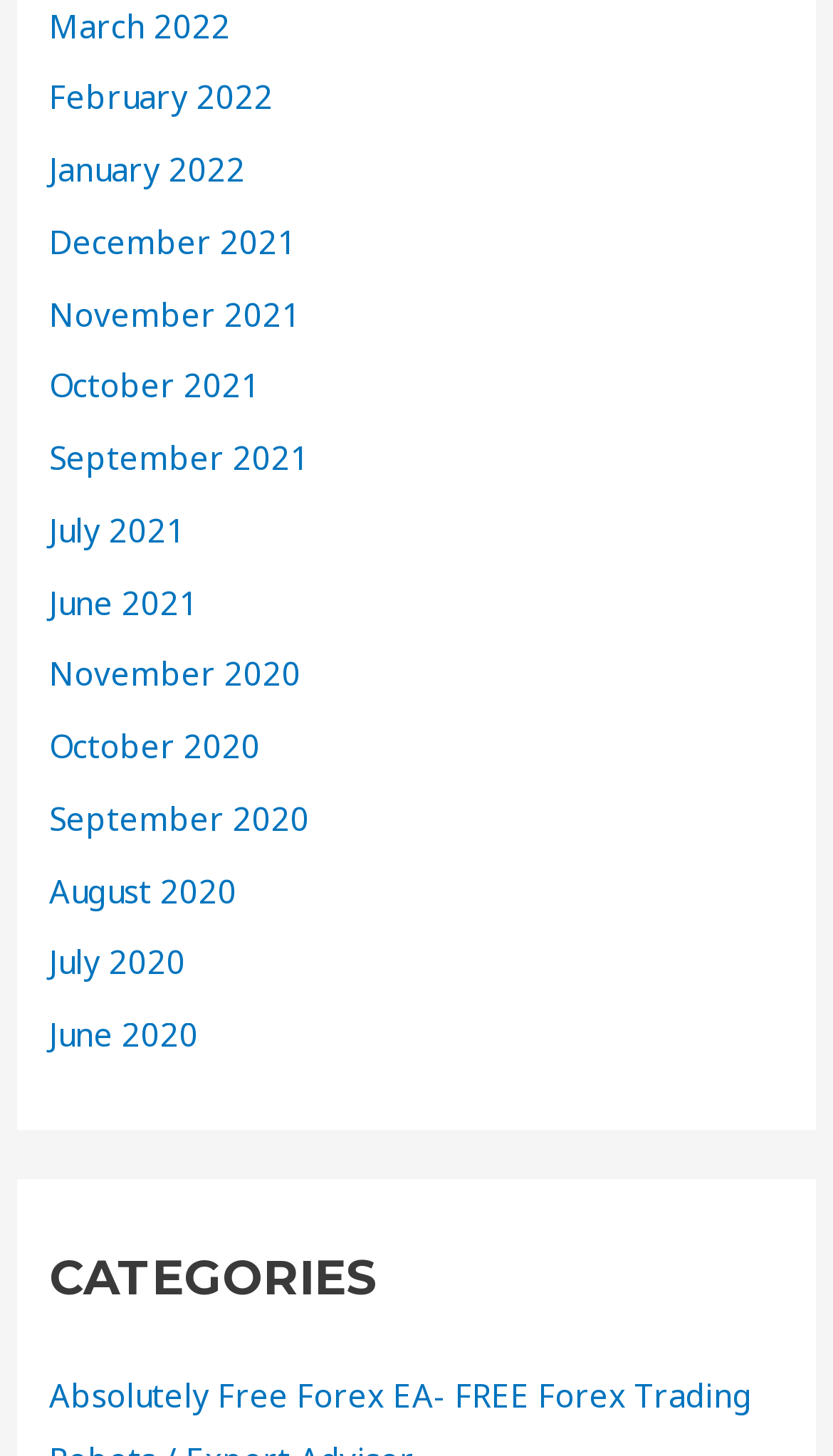What is the most recent month listed?
Kindly answer the question with as much detail as you can.

I looked at the links on the webpage and found that the topmost link is 'March 2022', which suggests it is the most recent month listed.